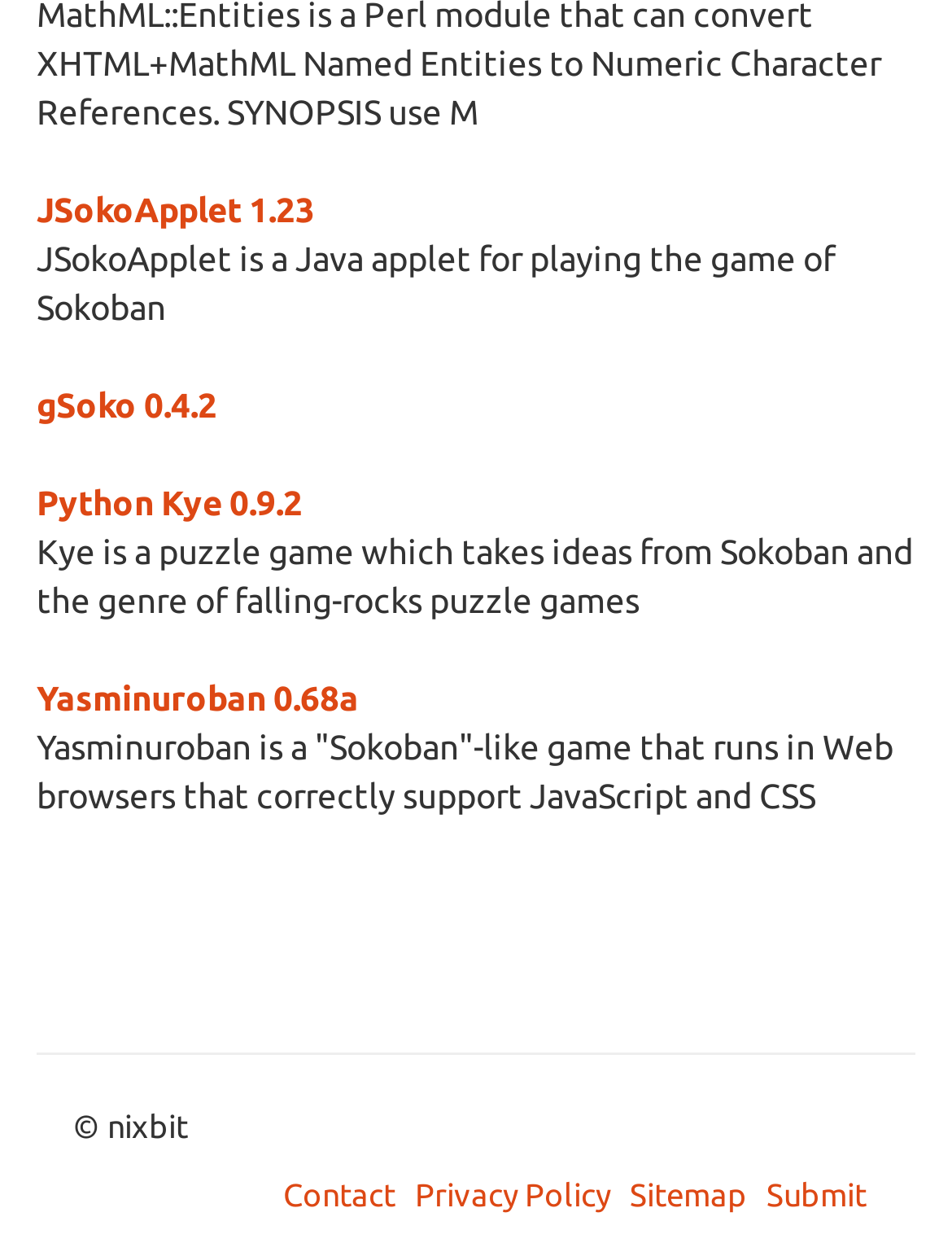Please identify the bounding box coordinates of the element that needs to be clicked to perform the following instruction: "explore Python Kye 0.9.2".

[0.038, 0.388, 0.318, 0.42]